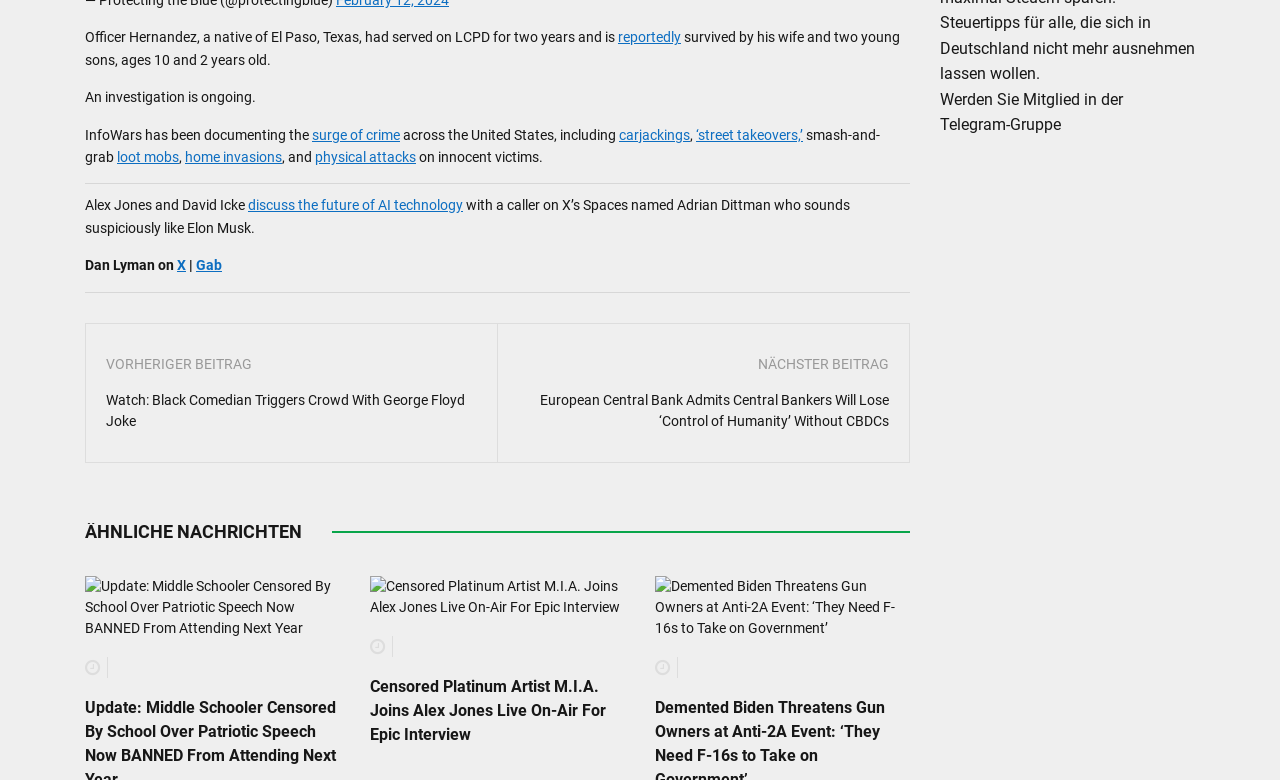Please reply to the following question with a single word or a short phrase:
What is the name of the platform where Dan Lyman is mentioned?

X